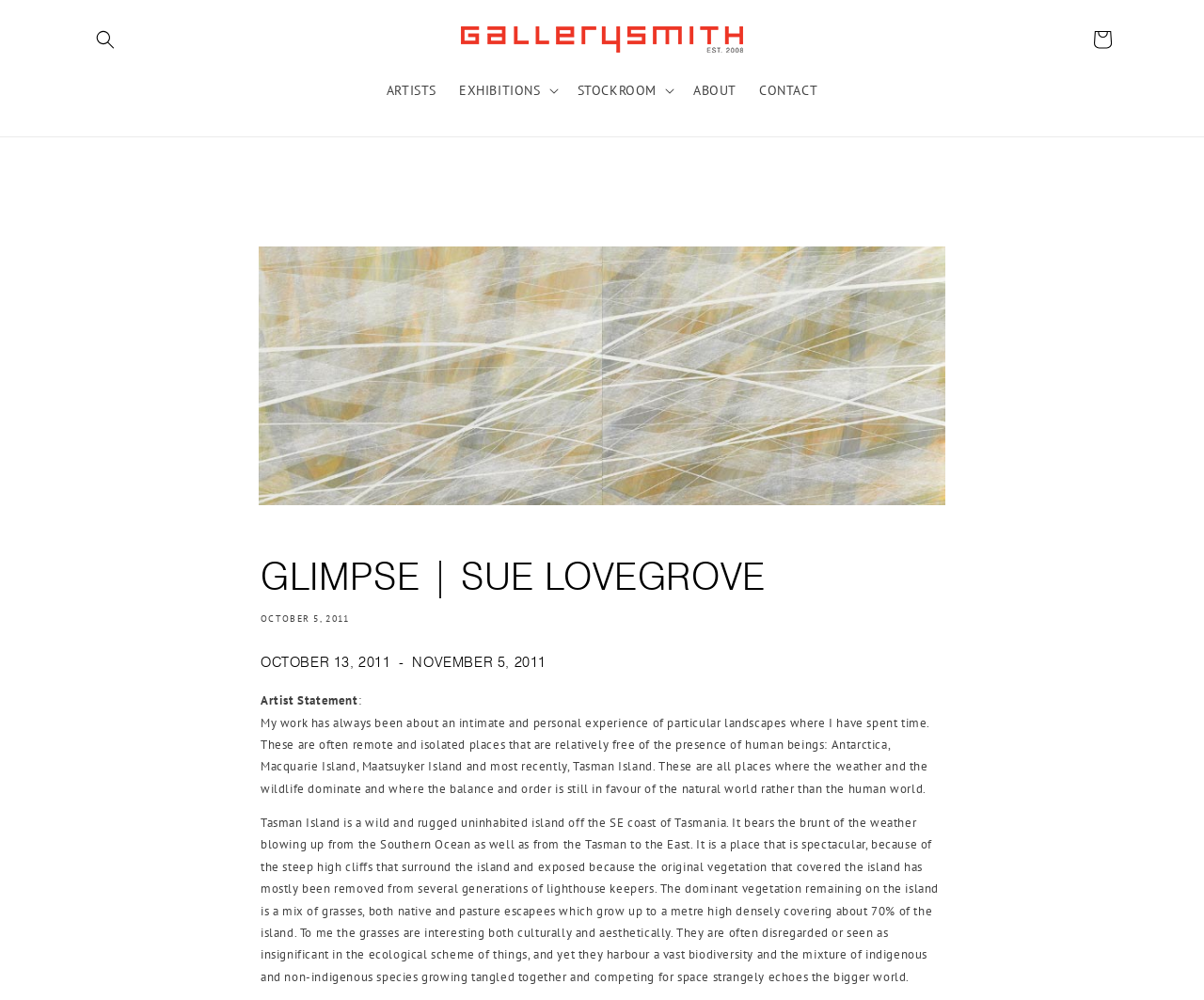Describe every aspect of the webpage in a detailed manner.

The webpage appears to be an artist's profile page, specifically showcasing Sue Lovegrove's work. At the top, there is a navigation menu with links to "GALLERYSMITH", "ARTISTS", "EXHIBITIONS", "STOCKROOM", "ABOUT", and "CONTACT". Below the navigation menu, there is a prominent image of Sue Lovegrove's artwork.

The main content of the page is divided into two sections. The top section displays the title "GLIMPSE | SUE LOVEGROVE" and the dates "OCTOBER 13, 2011 - NOVEMBER 5, 2011". Below this, there is an artist statement that describes Sue Lovegrove's work, focusing on her experiences with remote and isolated landscapes. The statement is divided into two paragraphs, with the first paragraph describing her inspiration from places like Antarctica and Tasman Island, and the second paragraph delving deeper into her fascination with Tasman Island's unique ecosystem and the significance of grasses in the island's biodiversity.

On the top right corner of the page, there is a search button and a cart button with a popup dialog. The cart button displays an image of Sue Lovegrove's artwork.